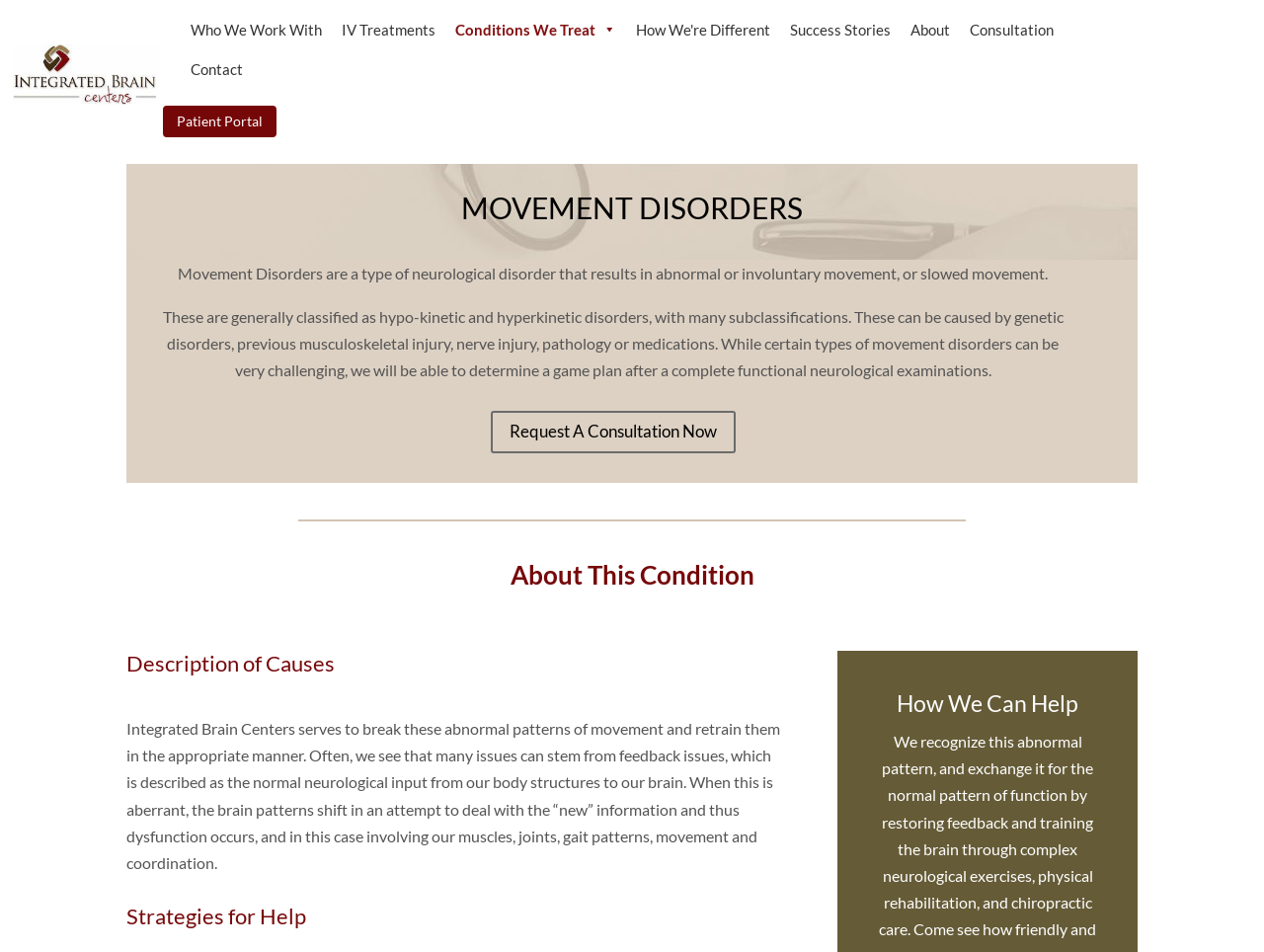Find the bounding box coordinates for the element that must be clicked to complete the instruction: "Click the 'Request A Consultation Now' button". The coordinates should be four float numbers between 0 and 1, indicated as [left, top, right, bottom].

[0.388, 0.432, 0.582, 0.476]